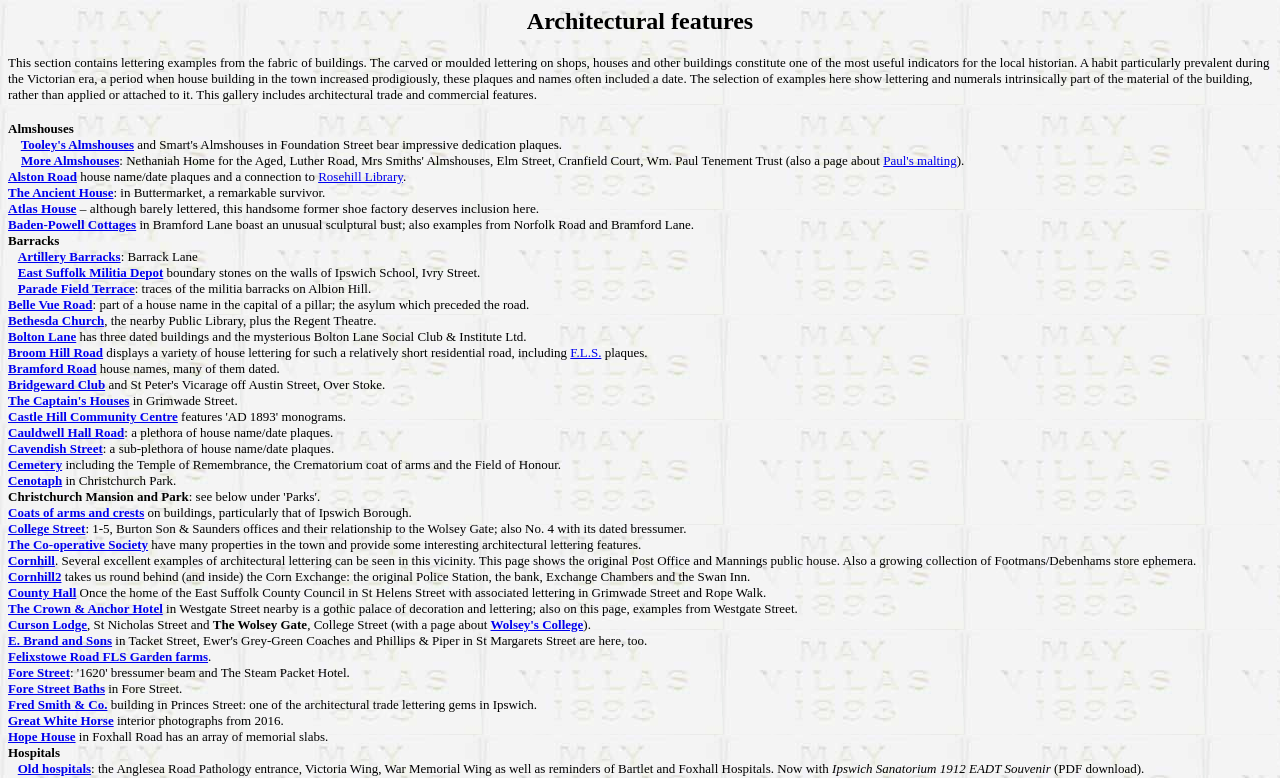Please identify the bounding box coordinates of the element that needs to be clicked to execute the following command: "Explore 'The Ancient House'". Provide the bounding box using four float numbers between 0 and 1, formatted as [left, top, right, bottom].

[0.006, 0.238, 0.089, 0.257]